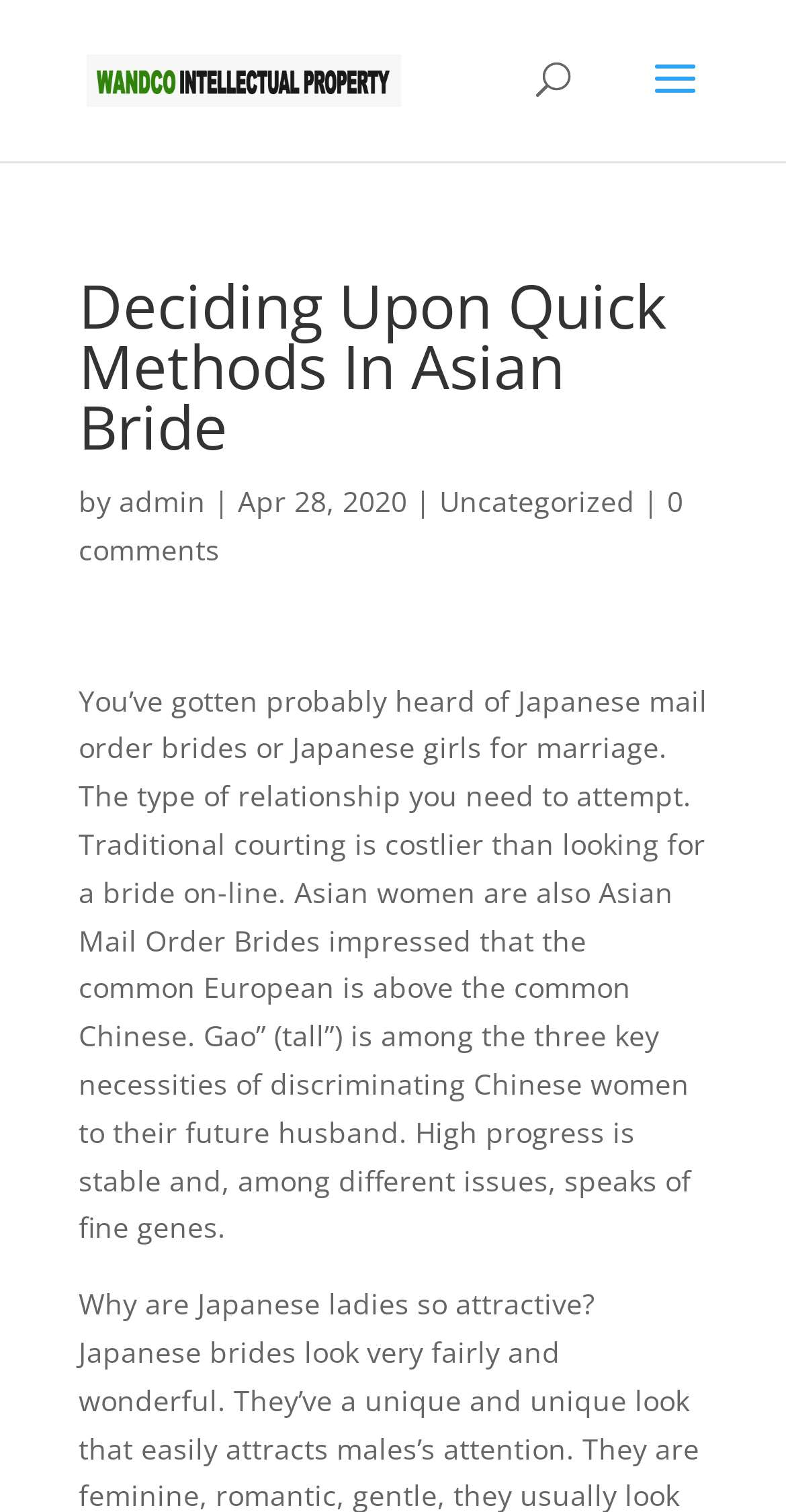Given the webpage screenshot, identify the bounding box of the UI element that matches this description: "0 comments".

[0.1, 0.319, 0.869, 0.376]